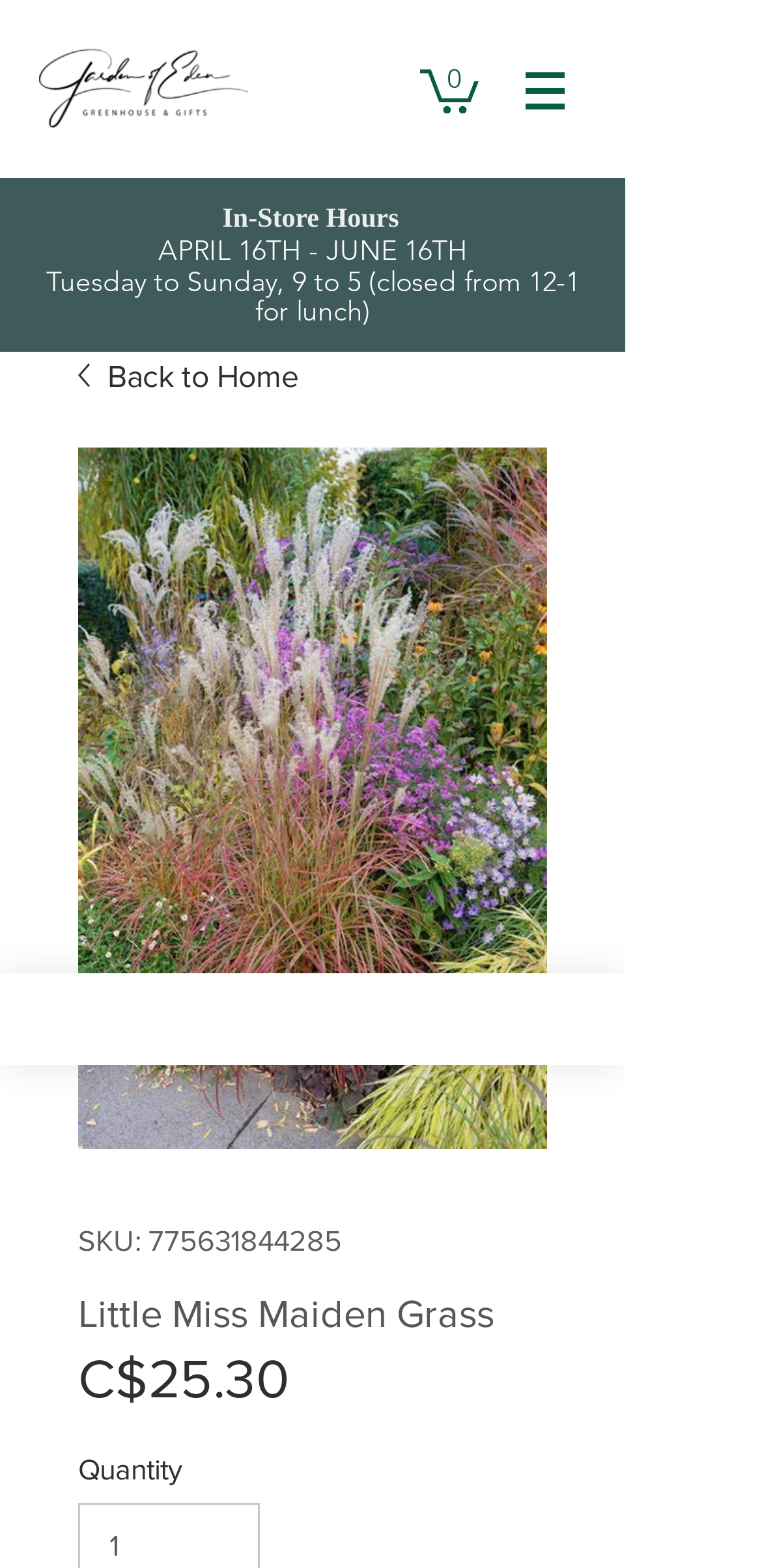What are the in-store hours?
Using the information from the image, provide a comprehensive answer to the question.

I found the in-store hours by looking at the region labeled 'Slideshow', where it is listed as 'APRIL 16TH - JUNE 16TH Tuesday to Sunday, 9 to 5 (closed from 12-1 for lunch)'.